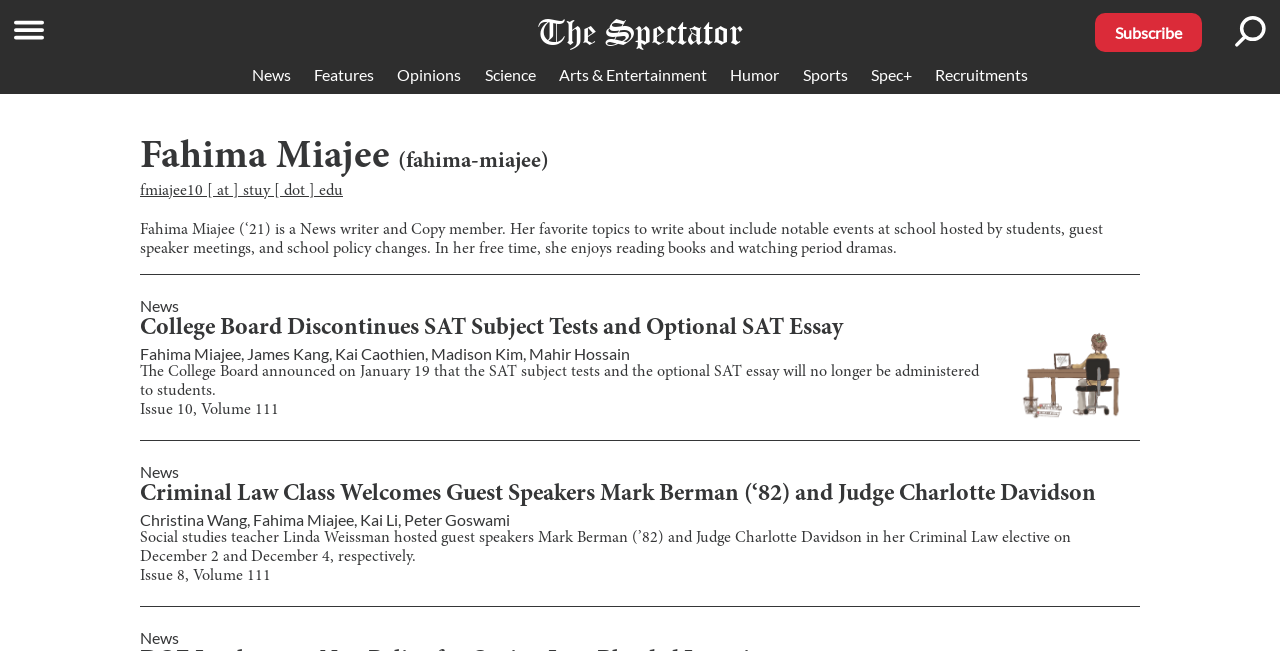Extract the bounding box coordinates for the described element: "Issue 10, Volume 111". The coordinates should be represented as four float numbers between 0 and 1: [left, top, right, bottom].

[0.109, 0.617, 0.218, 0.641]